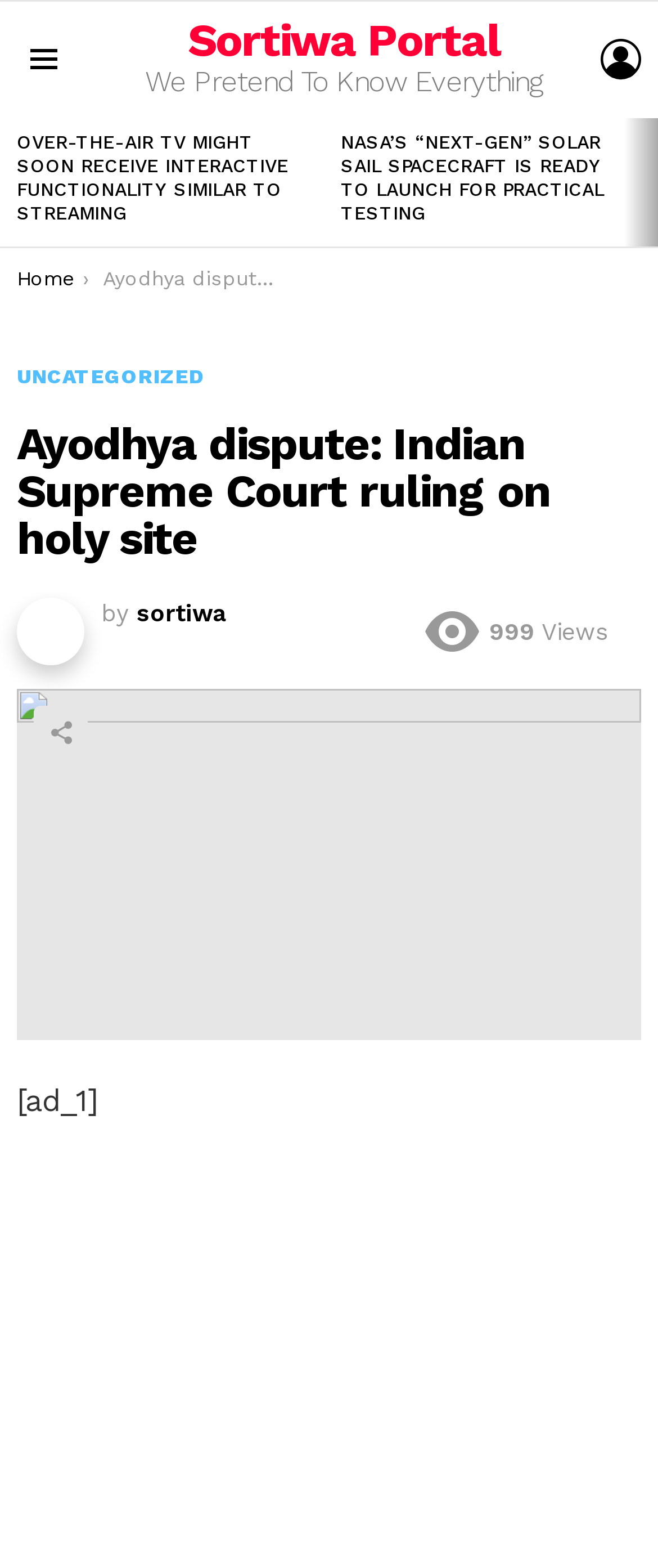Please determine the bounding box coordinates for the UI element described here. Use the format (top-left x, top-left y, bottom-right x, bottom-right y) with values bounded between 0 and 1: Sortiwa Portal

[0.285, 0.009, 0.761, 0.043]